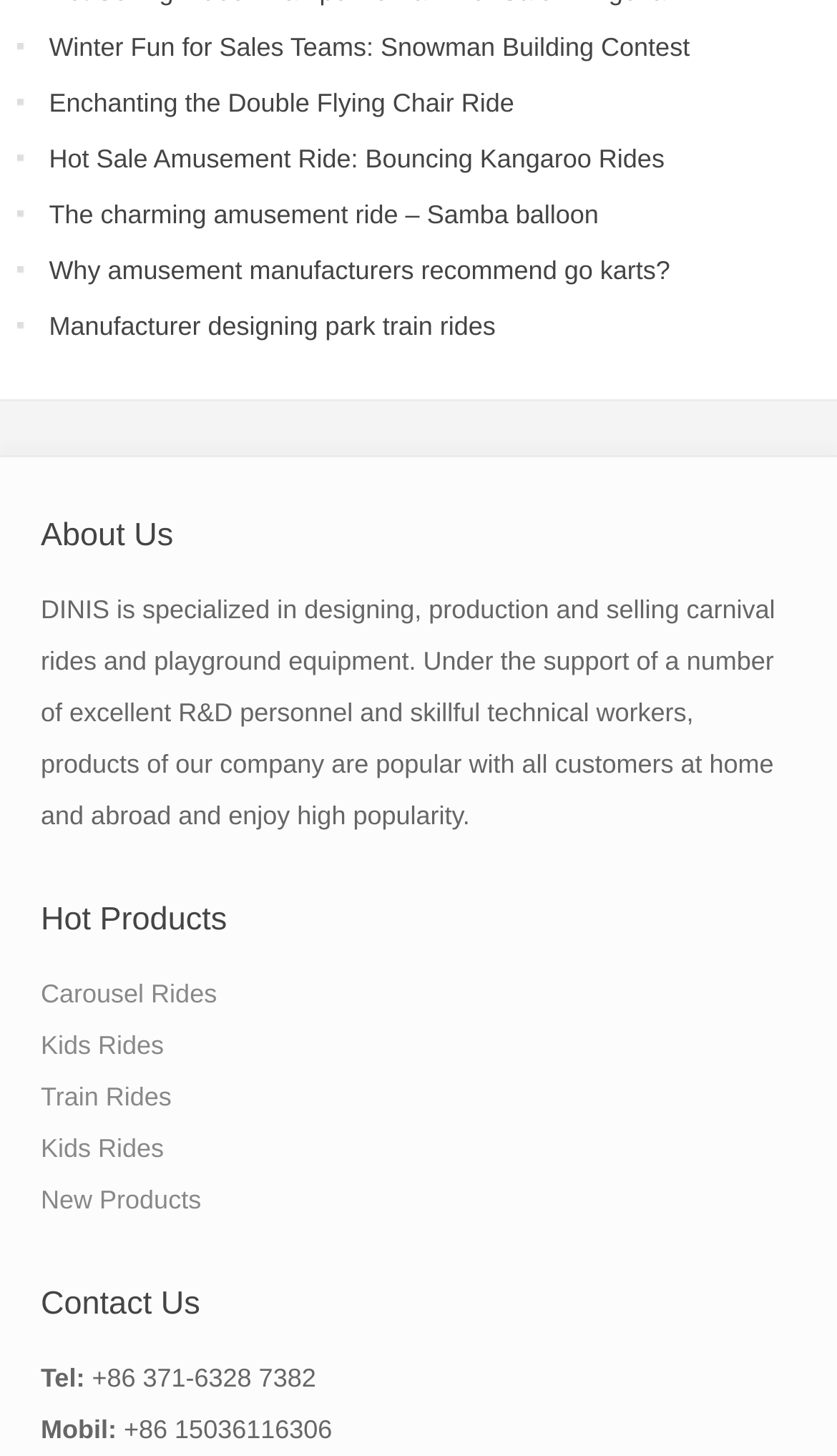How many links are listed on the webpage?
Look at the image and answer the question using a single word or phrase.

9